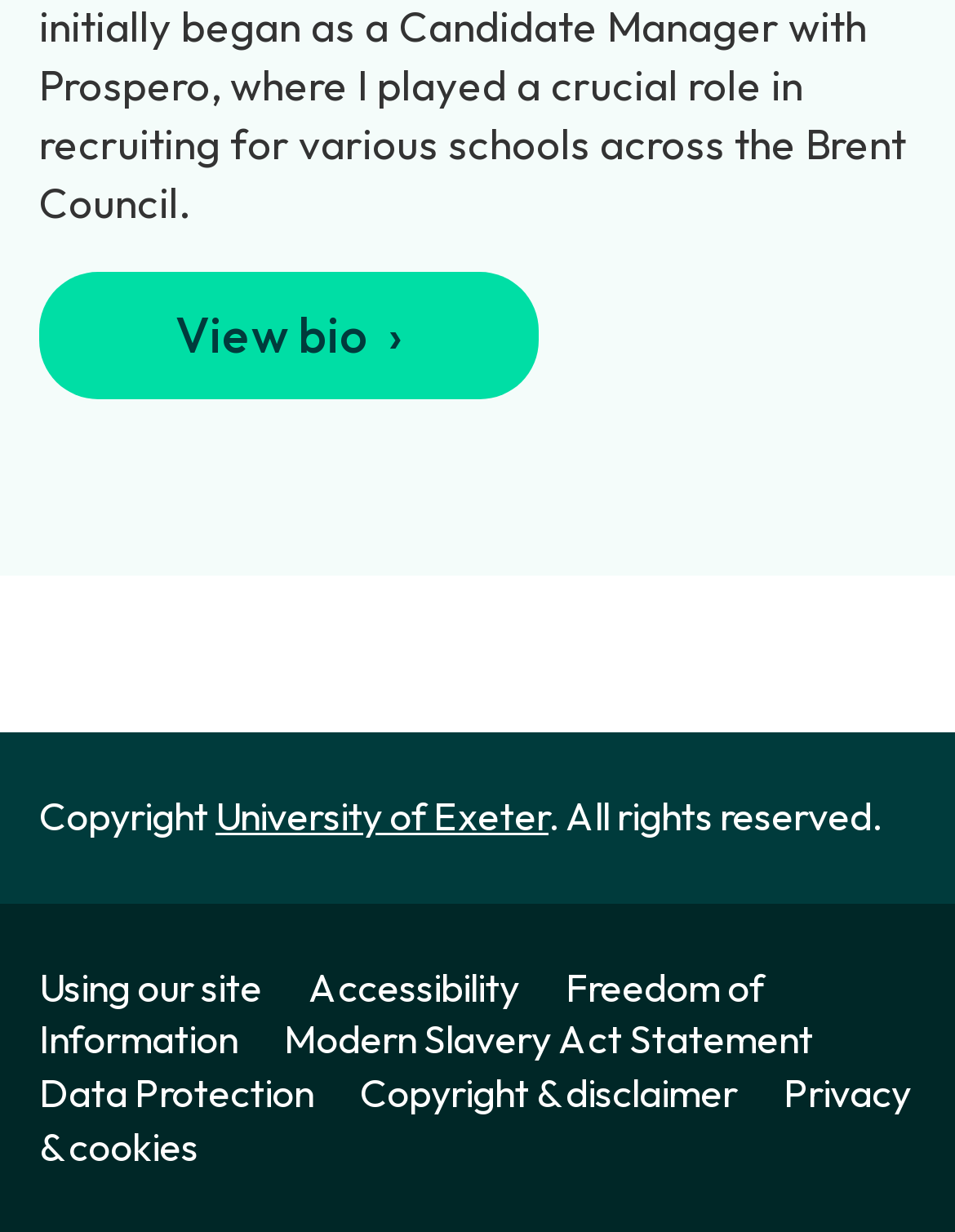What is the tone of the webpage?
Refer to the screenshot and answer in one word or phrase.

Formal